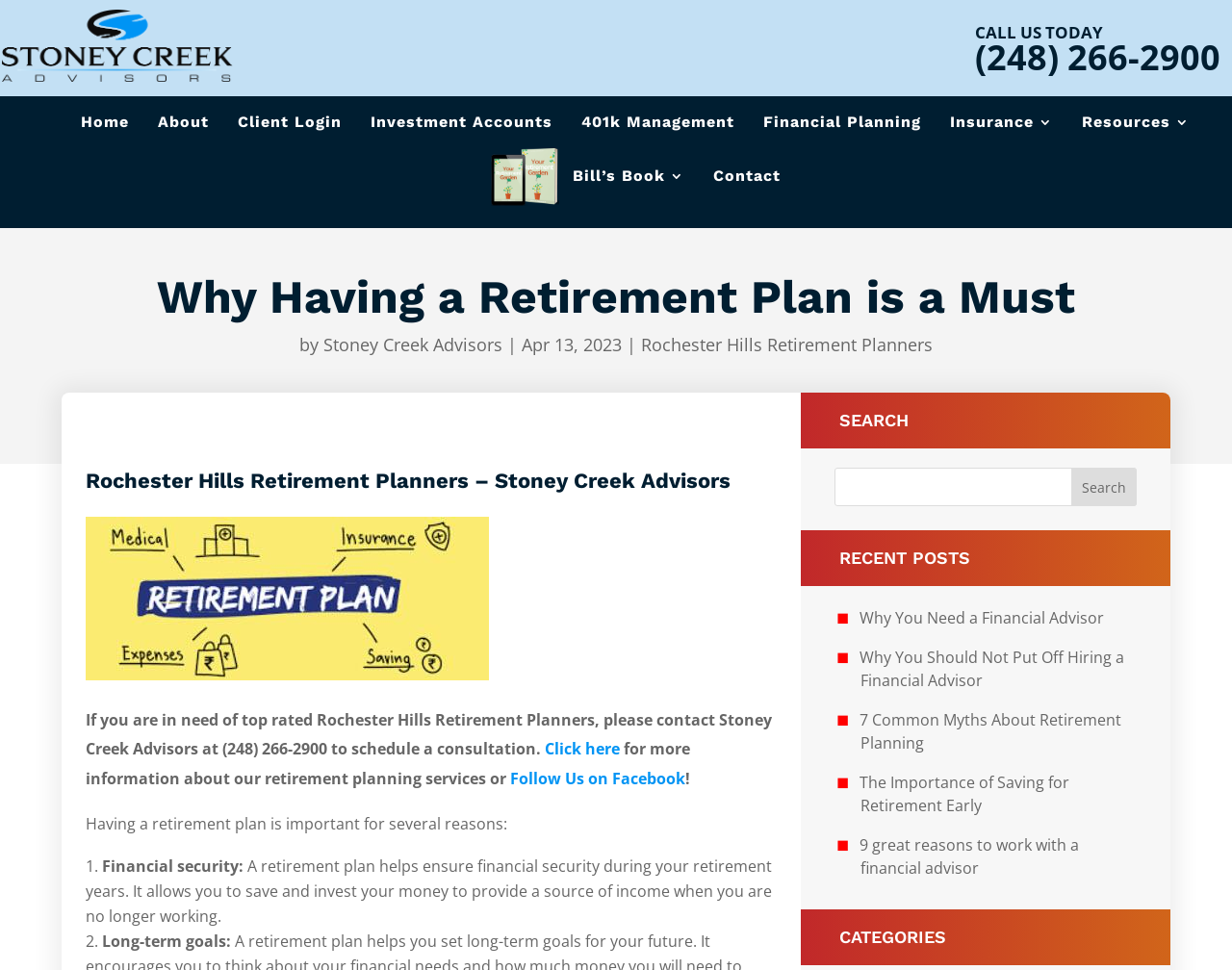Please locate the bounding box coordinates for the element that should be clicked to achieve the following instruction: "Click the 'CALL US TODAY' button". Ensure the coordinates are given as four float numbers between 0 and 1, i.e., [left, top, right, bottom].

[0.791, 0.022, 0.895, 0.045]